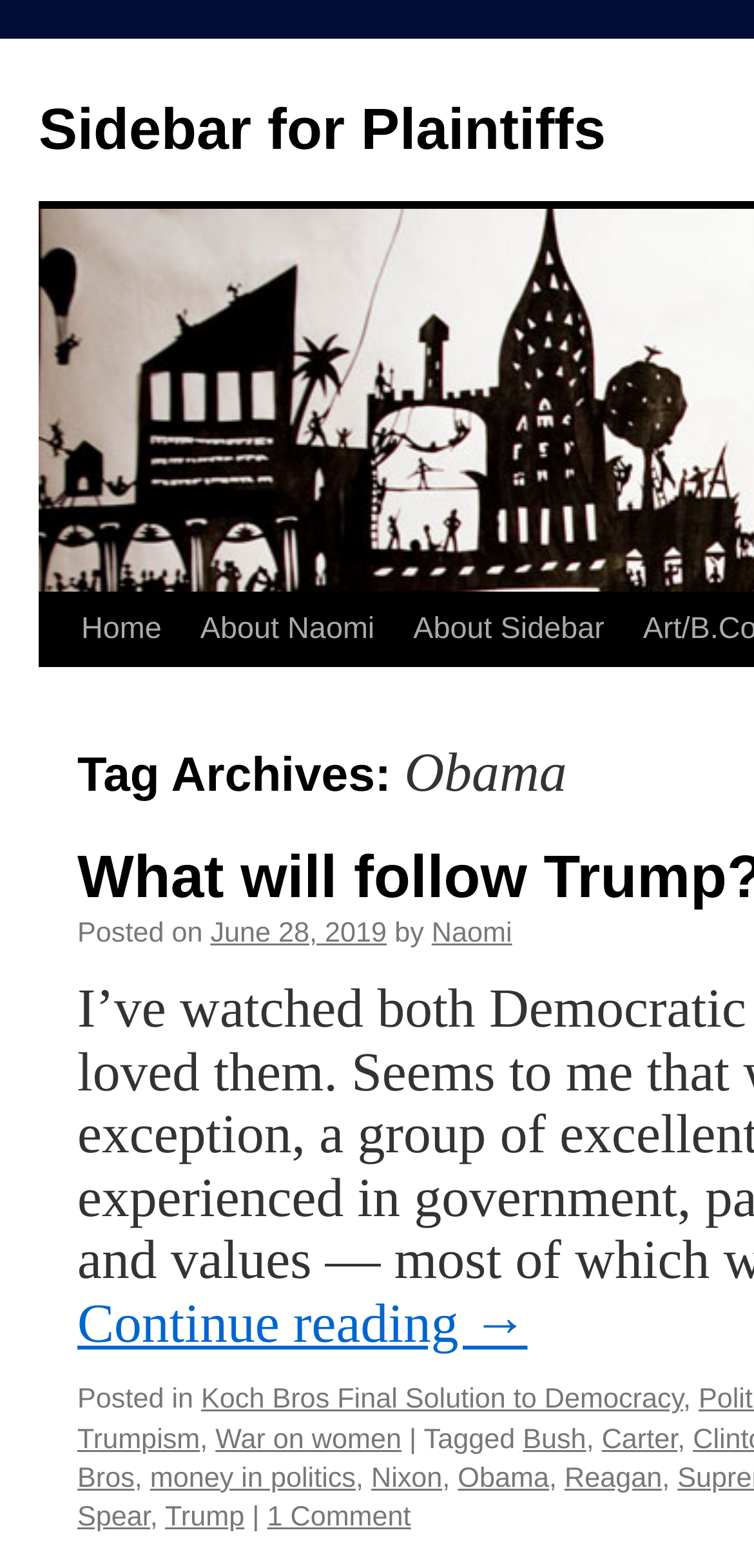Provide a single word or phrase answer to the question: 
What is the name of the sidebar?

Sidebar for Plaintiffs